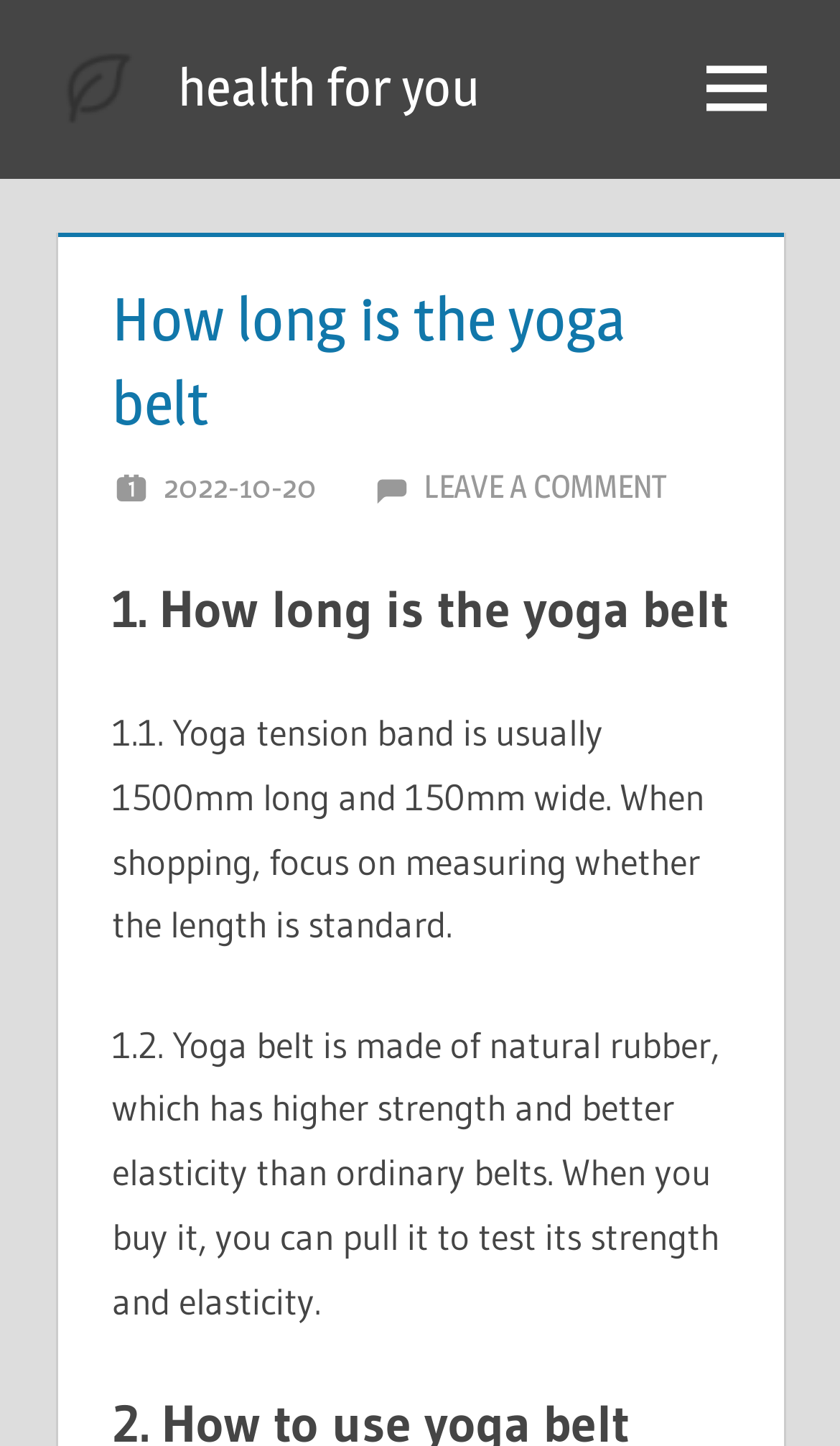Carefully examine the image and provide an in-depth answer to the question: How wide is a yoga tension band?

The text mentions, '1.1. Yoga tension band is usually 1500mm long and 150mm wide.' This indicates that a yoga tension band is typically 150mm wide.